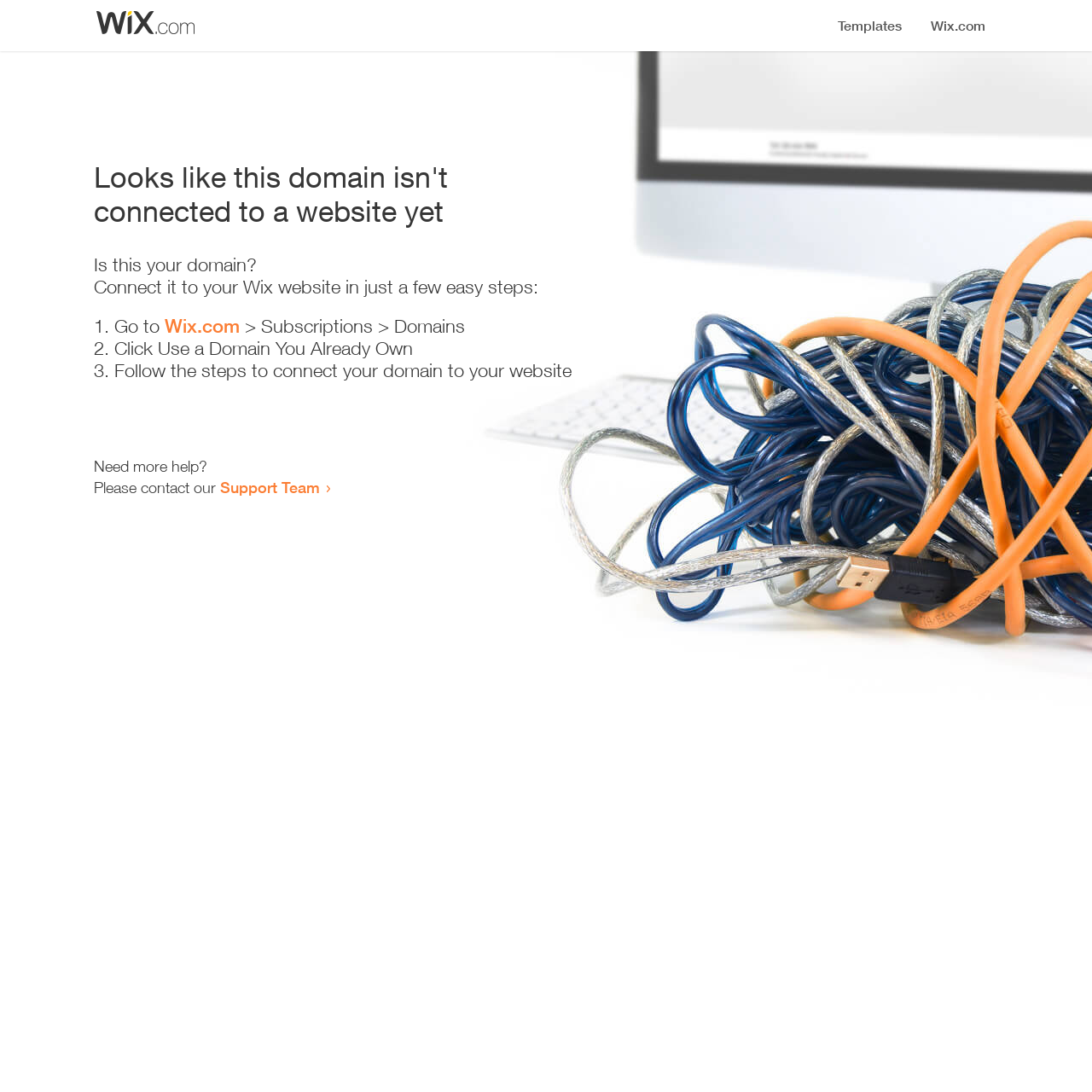What is the current status of the domain?
Based on the image, answer the question in a detailed manner.

Based on the heading 'Looks like this domain isn't connected to a website yet', it can be inferred that the current status of the domain is not connected to a website.